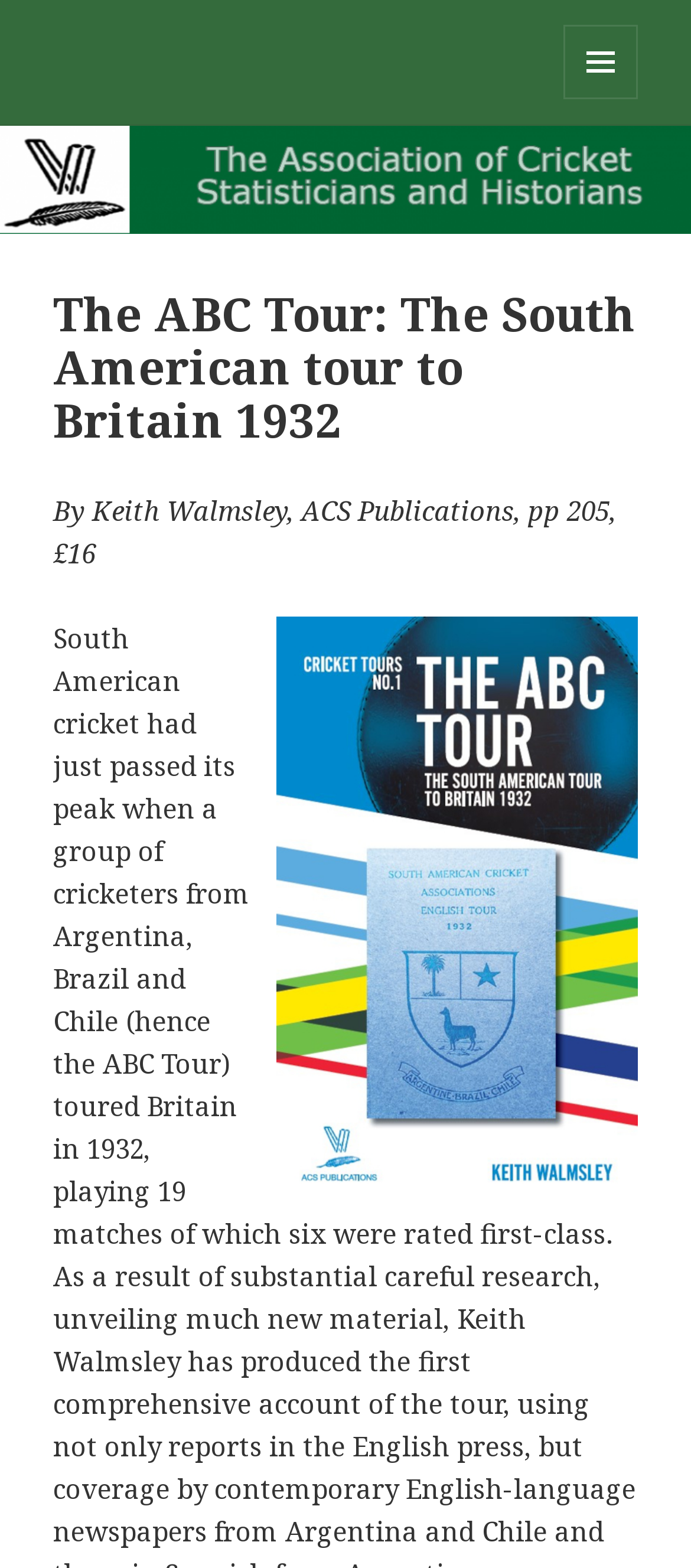Extract the top-level heading from the webpage and provide its text.

The ABC Tour: The South American tour to Britain 1932